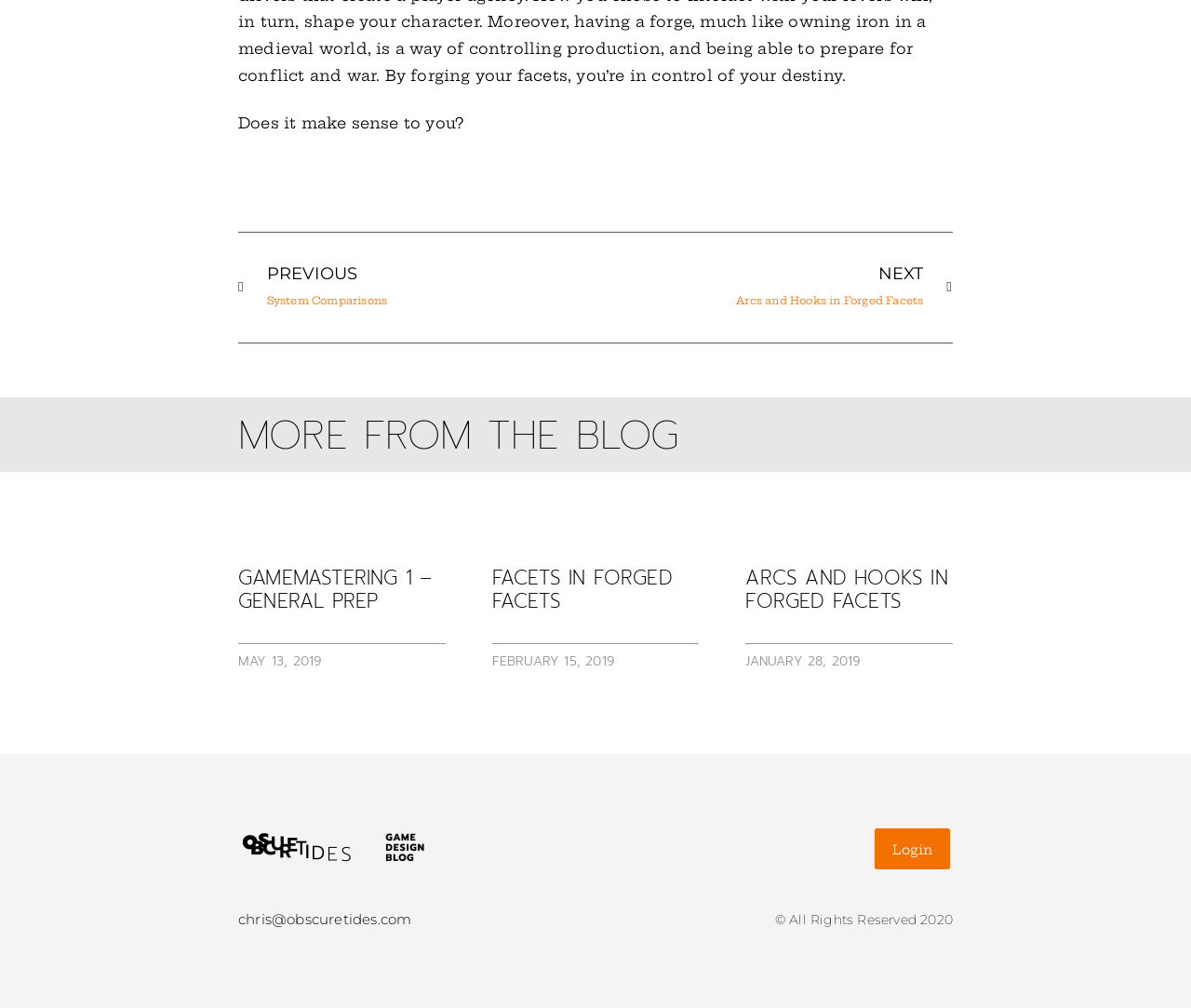Identify the coordinates of the bounding box for the element that must be clicked to accomplish the instruction: "go to previous system comparisons".

[0.2, 0.259, 0.5, 0.312]